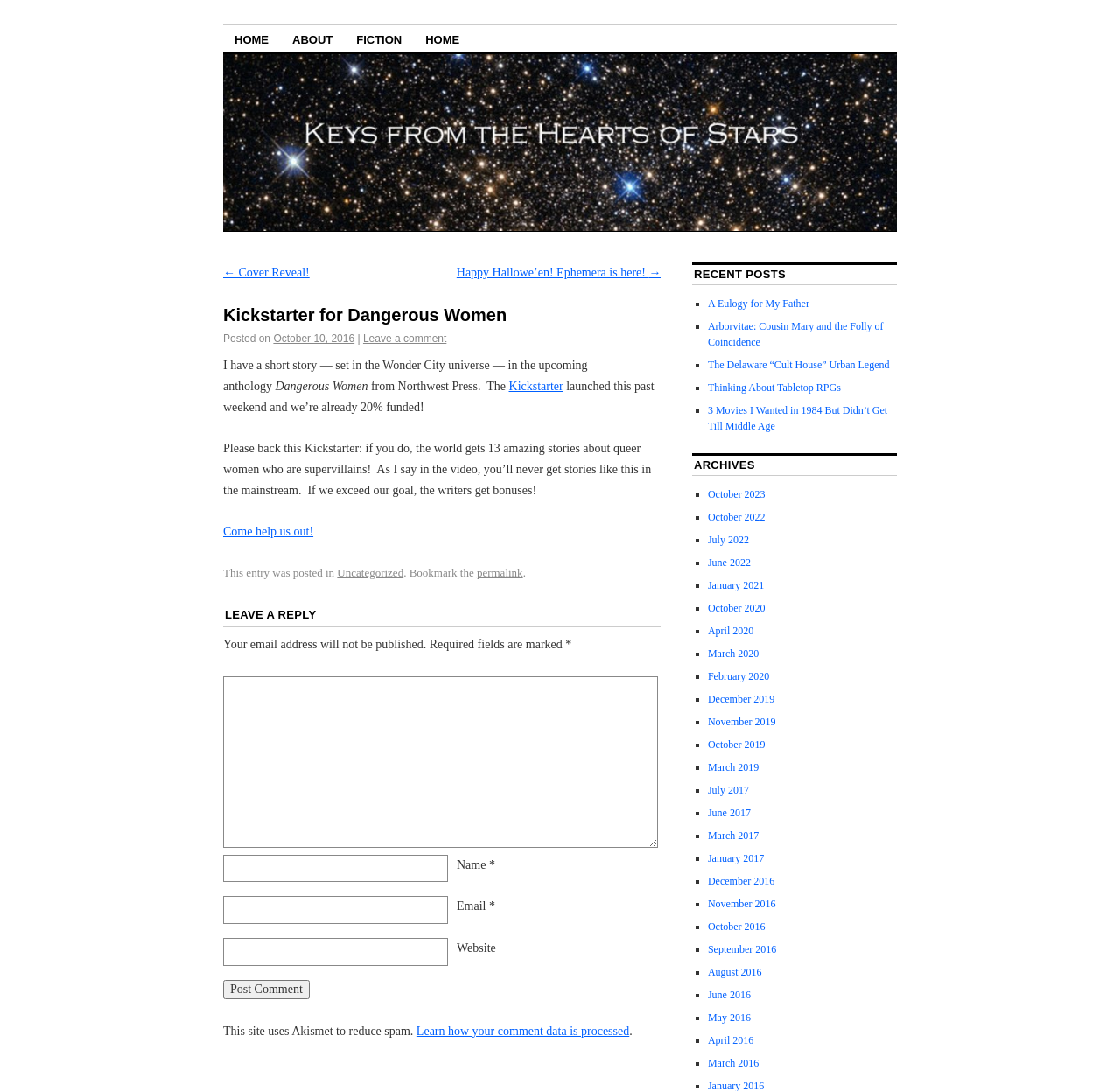Give a one-word or short-phrase answer to the following question: 
What is the purpose of the textbox at the bottom of the page?

To leave a comment